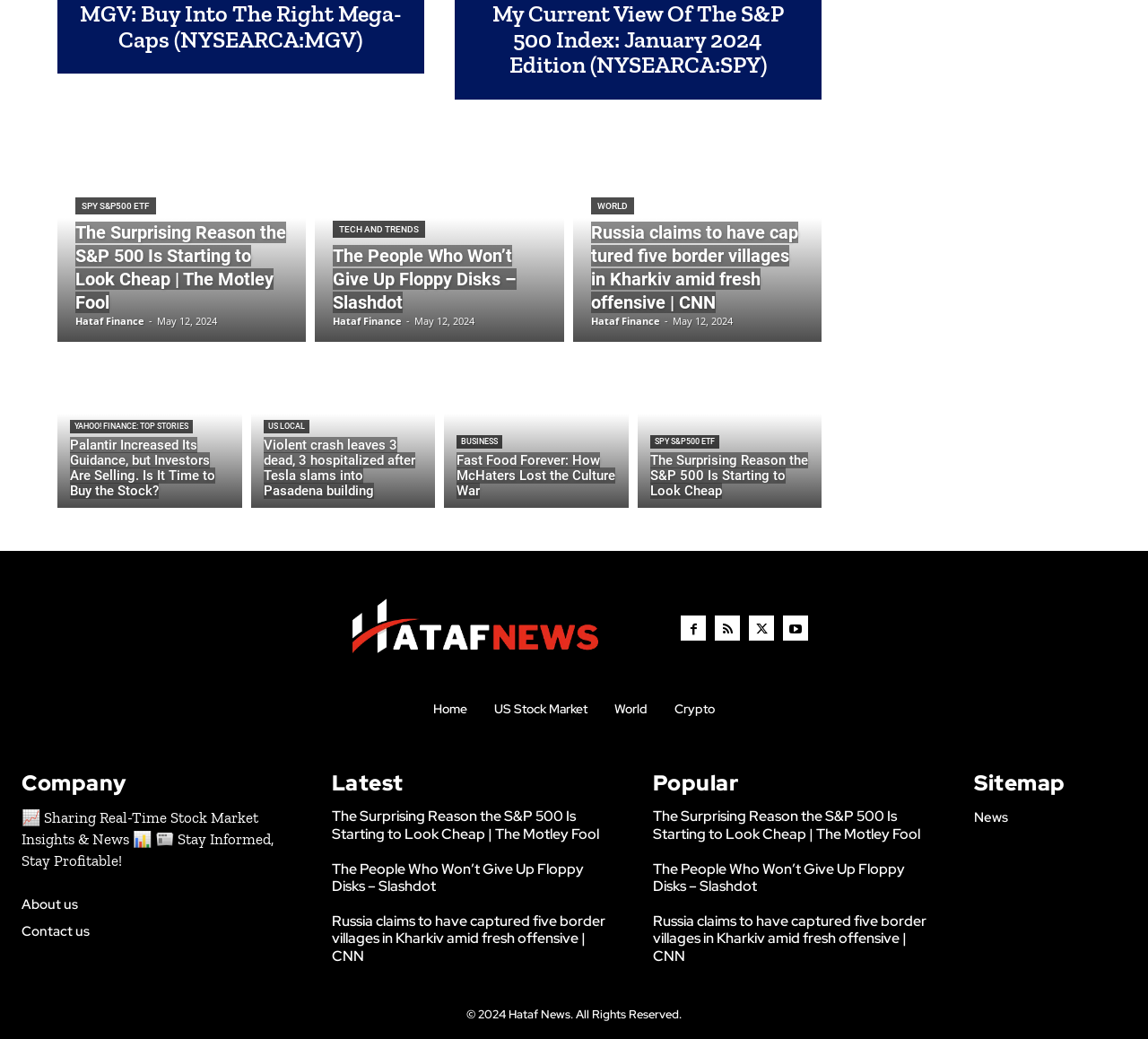Extract the bounding box of the UI element described as: "SPY S&P500 ETF".

[0.566, 0.419, 0.626, 0.432]